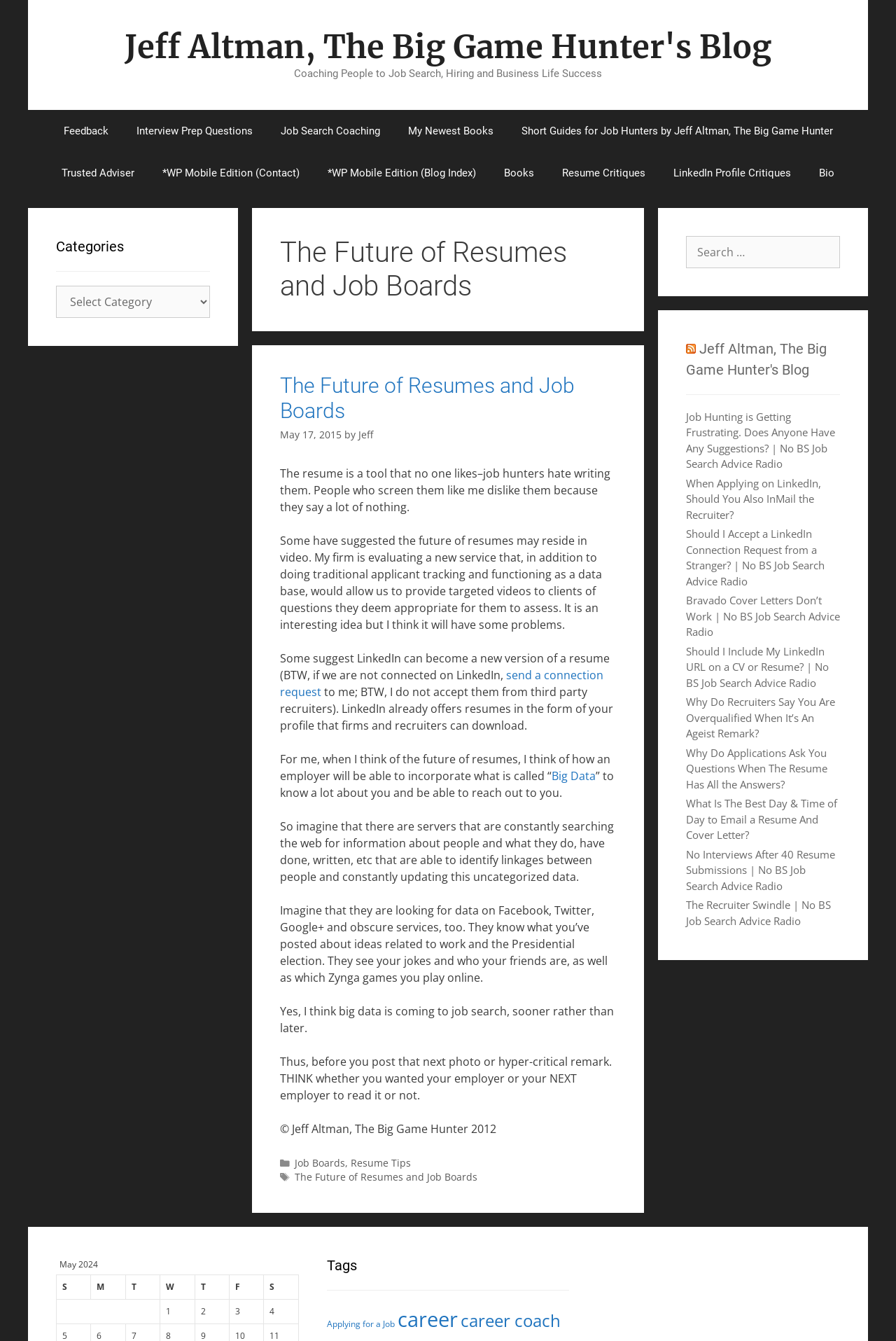What is the category of the blog post?
Using the image as a reference, give an elaborate response to the question.

The categories of the blog post are 'Job Boards' and 'Resume Tips', which can be found in the footer section of the webpage.